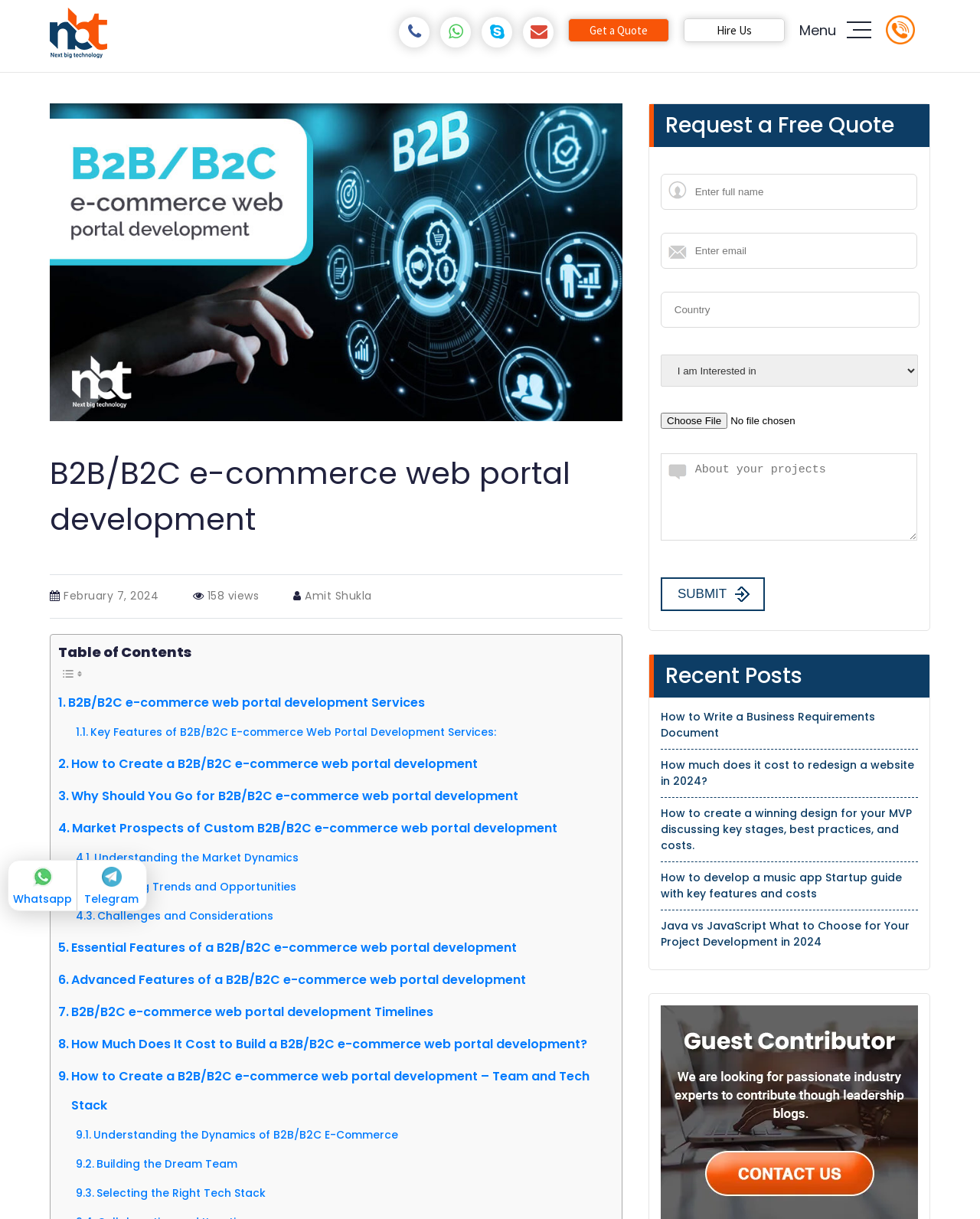Identify the bounding box coordinates of the element to click to follow this instruction: 'Apply for the job'. Ensure the coordinates are four float values between 0 and 1, provided as [left, top, right, bottom].

None